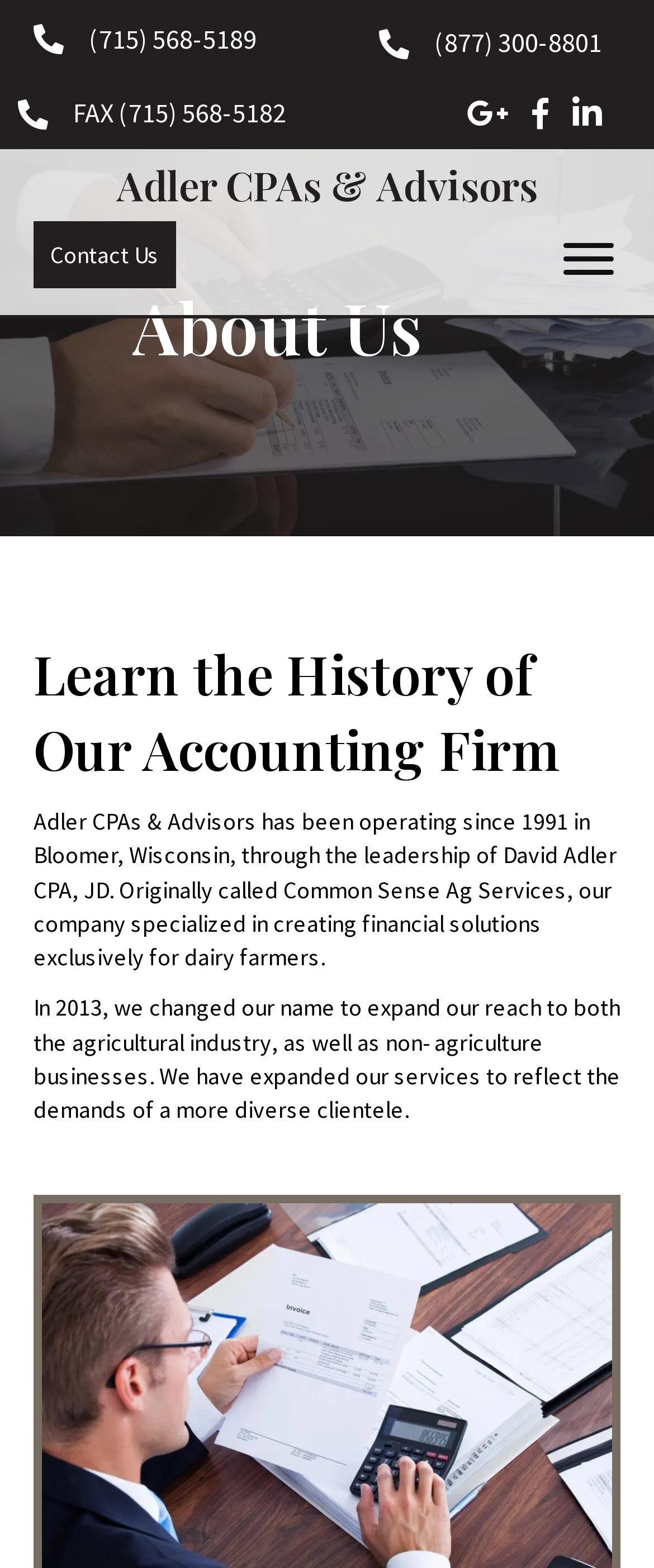Can you locate the main headline on this webpage and provide its text content?

Learn the History of Our Accounting Firm